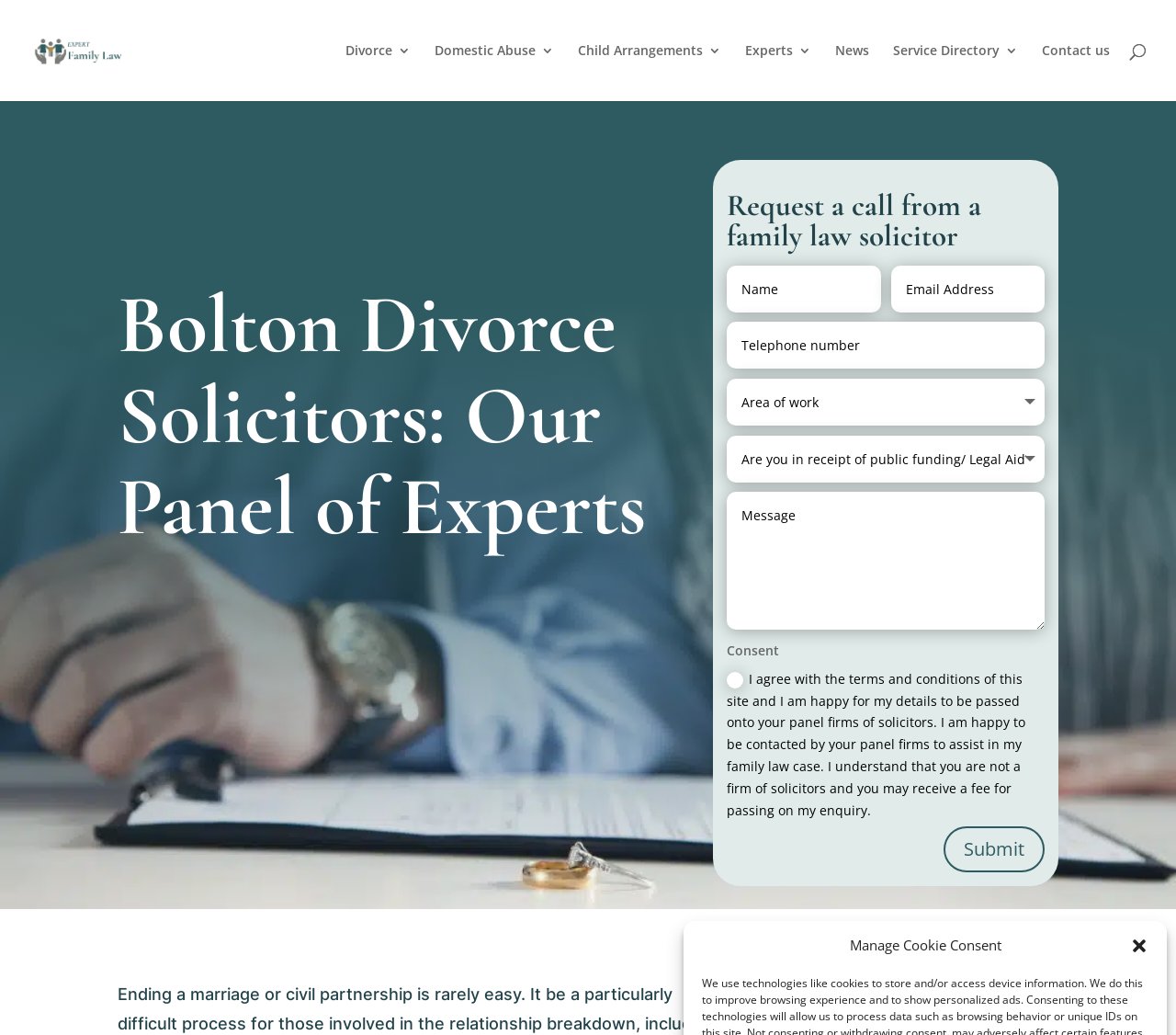Determine the bounding box coordinates of the clickable element to achieve the following action: 'Click the 'Submit' button'. Provide the coordinates as four float values between 0 and 1, formatted as [left, top, right, bottom].

[0.802, 0.798, 0.888, 0.843]